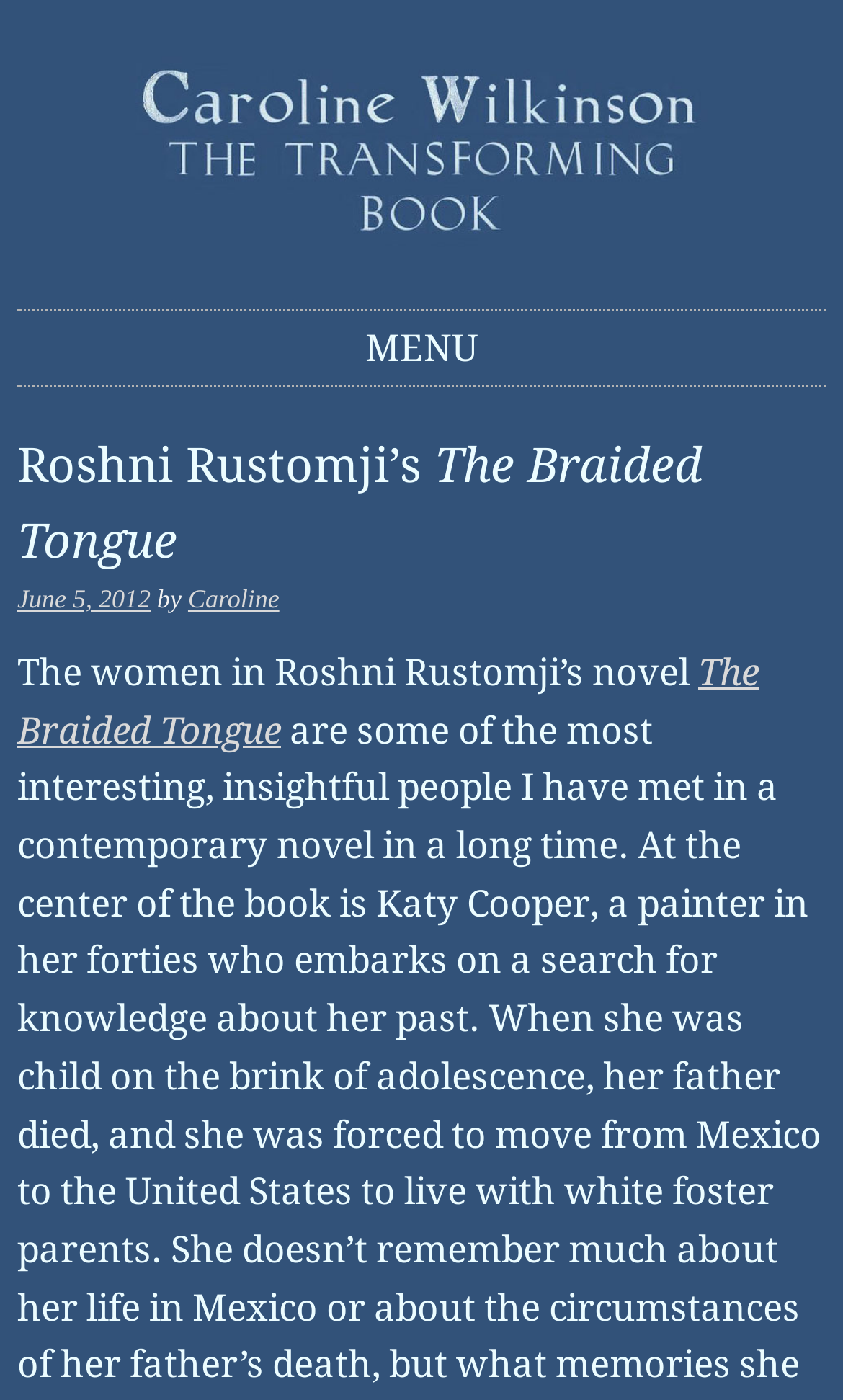What is the purpose of the link 'Skip to content'?
Analyze the image and deliver a detailed answer to the question.

The link 'Skip to content' is usually used to allow users to bypass the navigation menu and go directly to the main content of the webpage. This suggests that the purpose of the link is to skip to the main content.